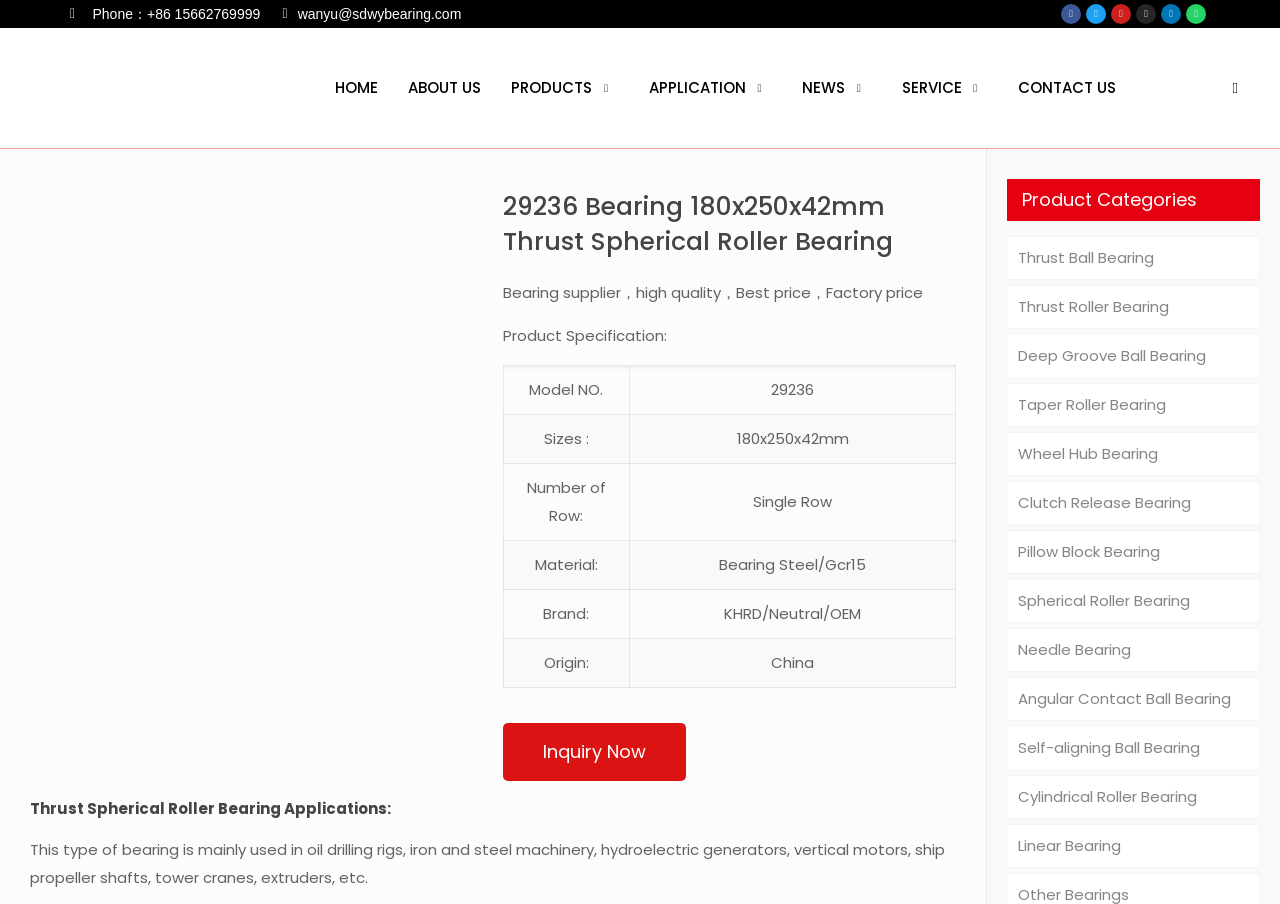What is the brand of the bearing?
Using the visual information, reply with a single word or short phrase.

KHRD/Neutral/OEM